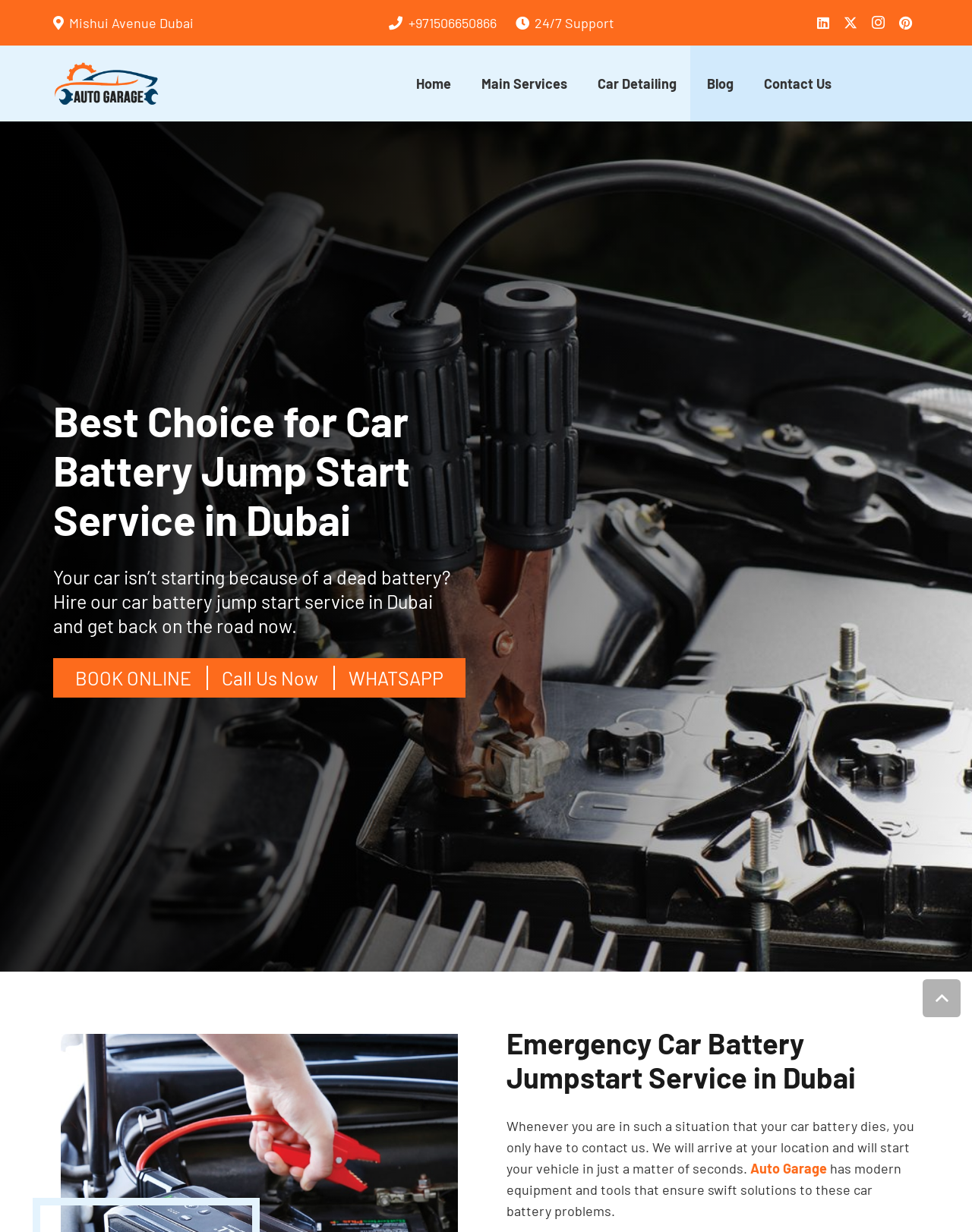What is the purpose of the 'BOOK ONLINE' button?
Based on the image, answer the question with as much detail as possible.

I found the 'BOOK ONLINE' button in the middle section of the webpage, and based on its location and the surrounding text, I inferred that it is used to book the car battery jump start service online.